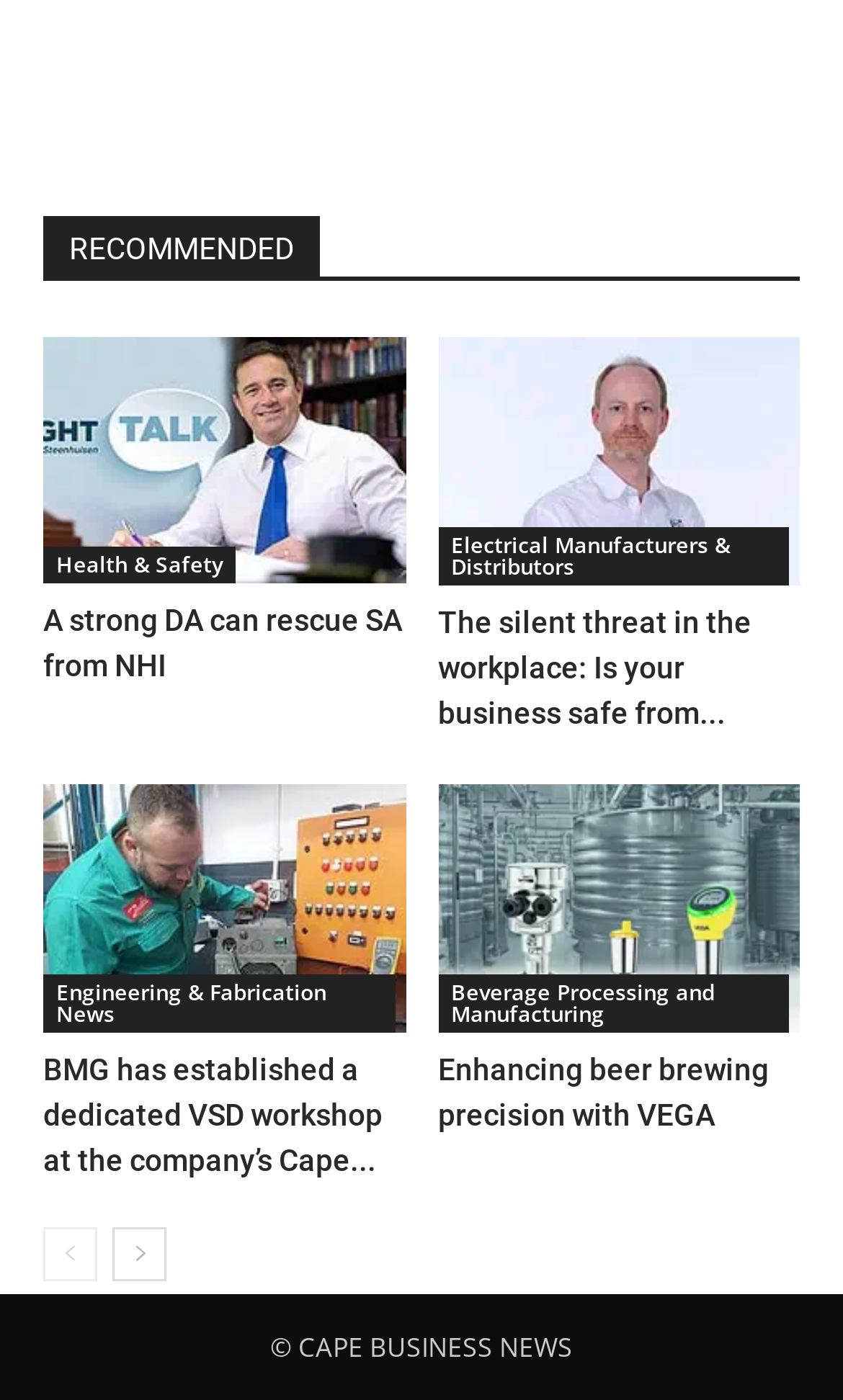Determine the bounding box coordinates for the element that should be clicked to follow this instruction: "Click on the link to read about a strong DA rescuing SA from NHI". The coordinates should be given as four float numbers between 0 and 1, in the format [left, top, right, bottom].

[0.051, 0.24, 0.481, 0.417]